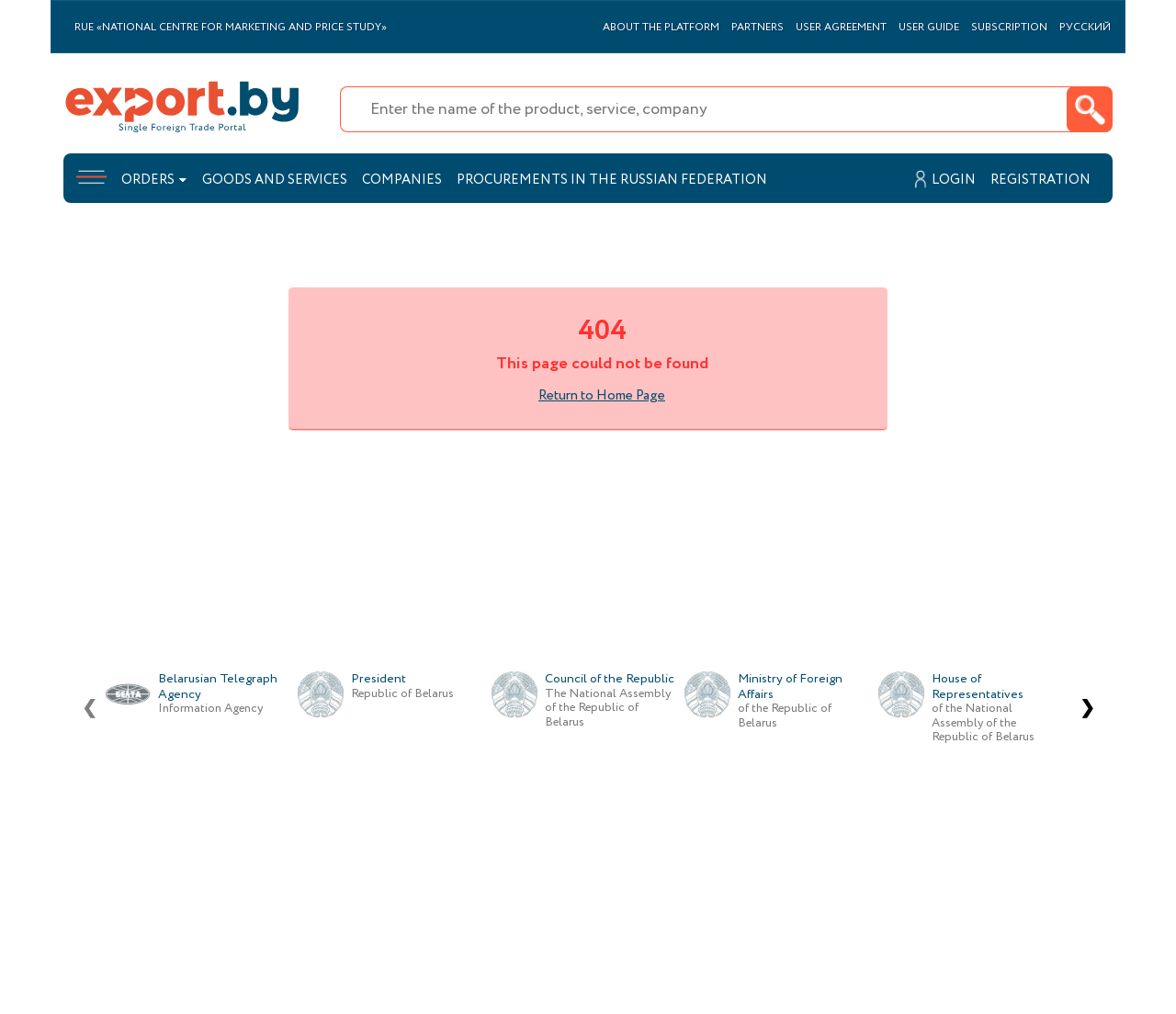Provide an in-depth description of the elements and layout of the webpage.

This webpage appears to be an error page, specifically a 404 page, indicating that the requested page could not be found. 

At the top of the page, there is a row of links, including "RUE «NATIONAL CENTRE FOR MARKETING AND PRICE STUDY»", "ABOUT THE PLATFORM", "PARTNERS", "USER AGREEMENT", "USER GUIDE", "SUBSCRIPTION", and "РУССКИЙ". 

Below this row, there is a search bar with a placeholder text "Enter the name of the product, service, company" and a button to the right of it. 

On the left side of the page, there is a column of links, including "ORDERS", "GOODS AND SERVICES", "COMPANIES", and "PROCUREMENTS IN THE RUSSIAN FEDERATION". 

In the middle of the page, there is a large heading "404" and a subheading "This page could not be found". Below this, there is a link "Return to Home Page". 

On the right side of the page, there is a tab panel with five tabs, each containing a link to a different organization, including the Belarusian Telegraph Agency Information Agency, the President of the Republic of Belarus, the Council of the Republic The National Assembly of the Republic of Belarus, the Ministry of Foreign Affairs of the Republic of Belarus, and the House of Representatives of the National Assembly of the Republic of Belarus. Each tab also contains an image. 

At the bottom of the page, there are two buttons, "Previous page" and "Next page", with arrow icons.